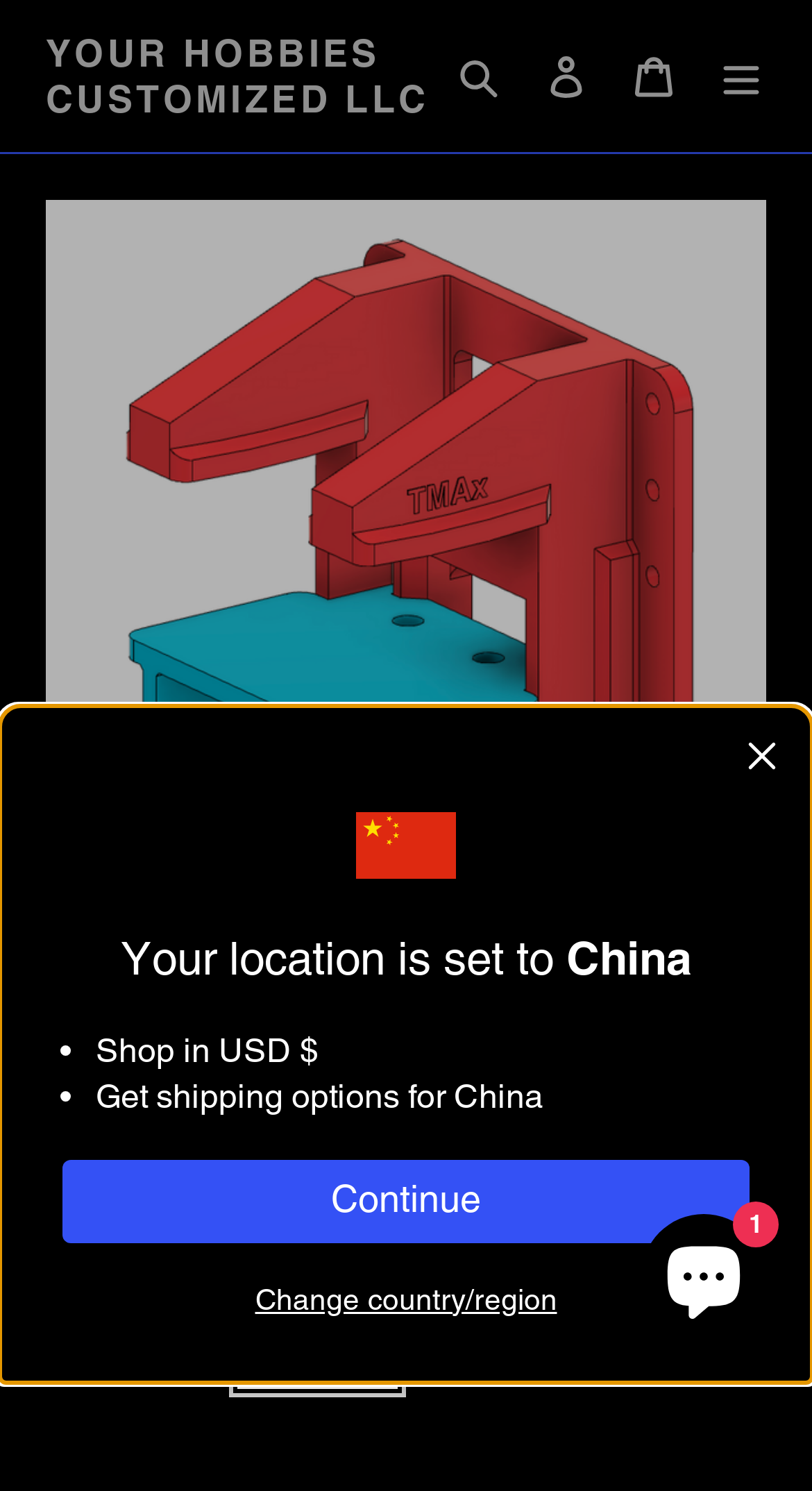Answer with a single word or phrase: 
How many images are there on the page?

4